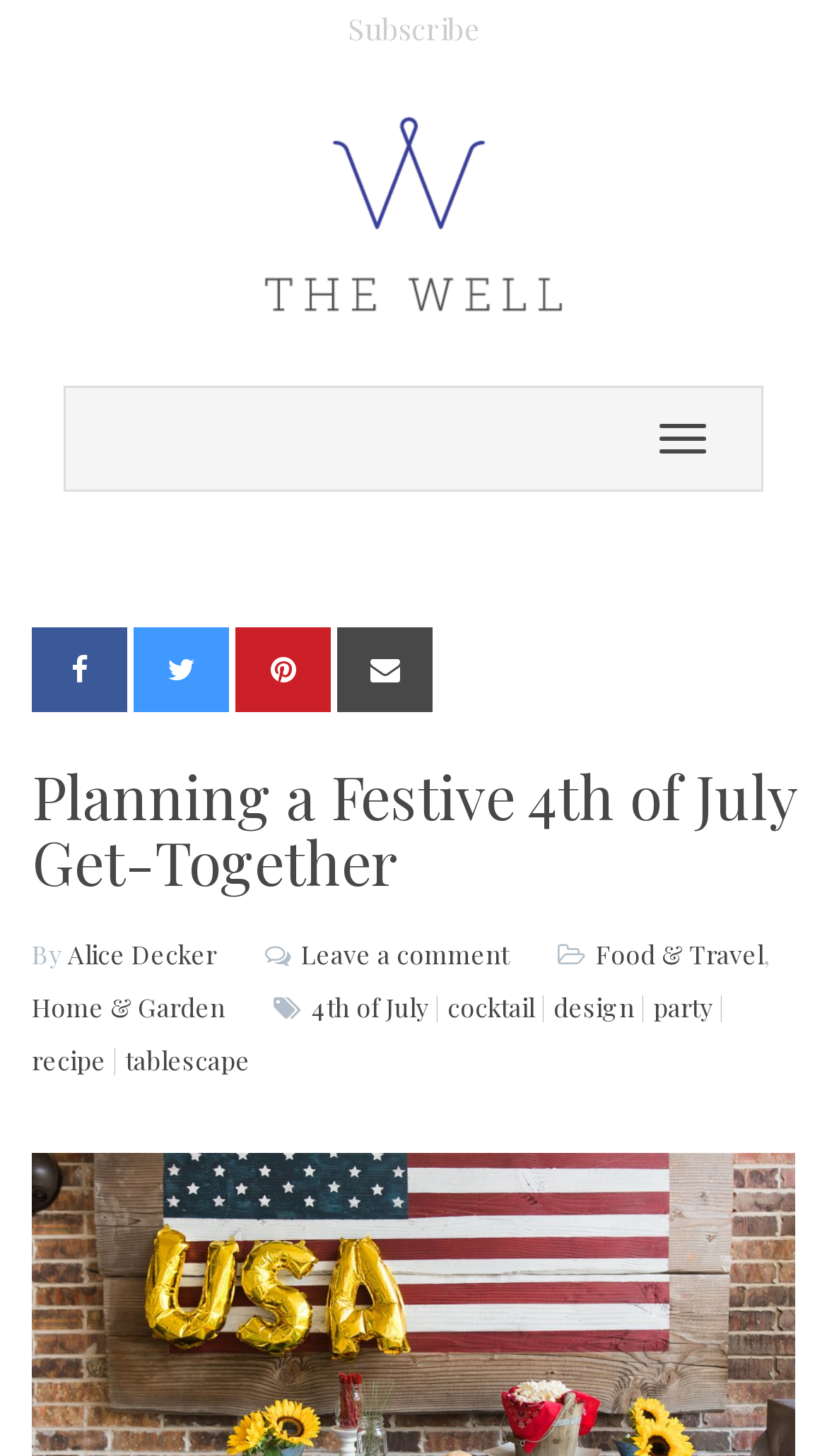What type of content is the article about?
Refer to the image and give a detailed answer to the query.

The type of content the article is about can be inferred by looking at the links and keywords mentioned in the article, such as 'party', 'design', 'tablescape', and 'recipe', which suggest that the article is about party and decor tips.